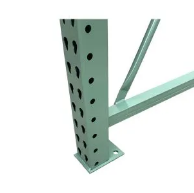Provide a comprehensive description of the image.

The image displays a close-up view of a galvanized pallet rack upright, showcasing its robust design and functionality. The upright features multiple perforations along its side, which facilitate the secure attachment of beams and accessories, making it integral to pallet racking systems. This specific model is designed for heavy-duty use, ensuring that it can withstand substantial loads while maintaining safety and structural integrity in a warehouse setting. Its galvanized finish not only enhances its durability against corrosion and wear but also contributes to its overall aesthetic appeal, making it a reliable choice for optimizing warehouse organization and efficiency.